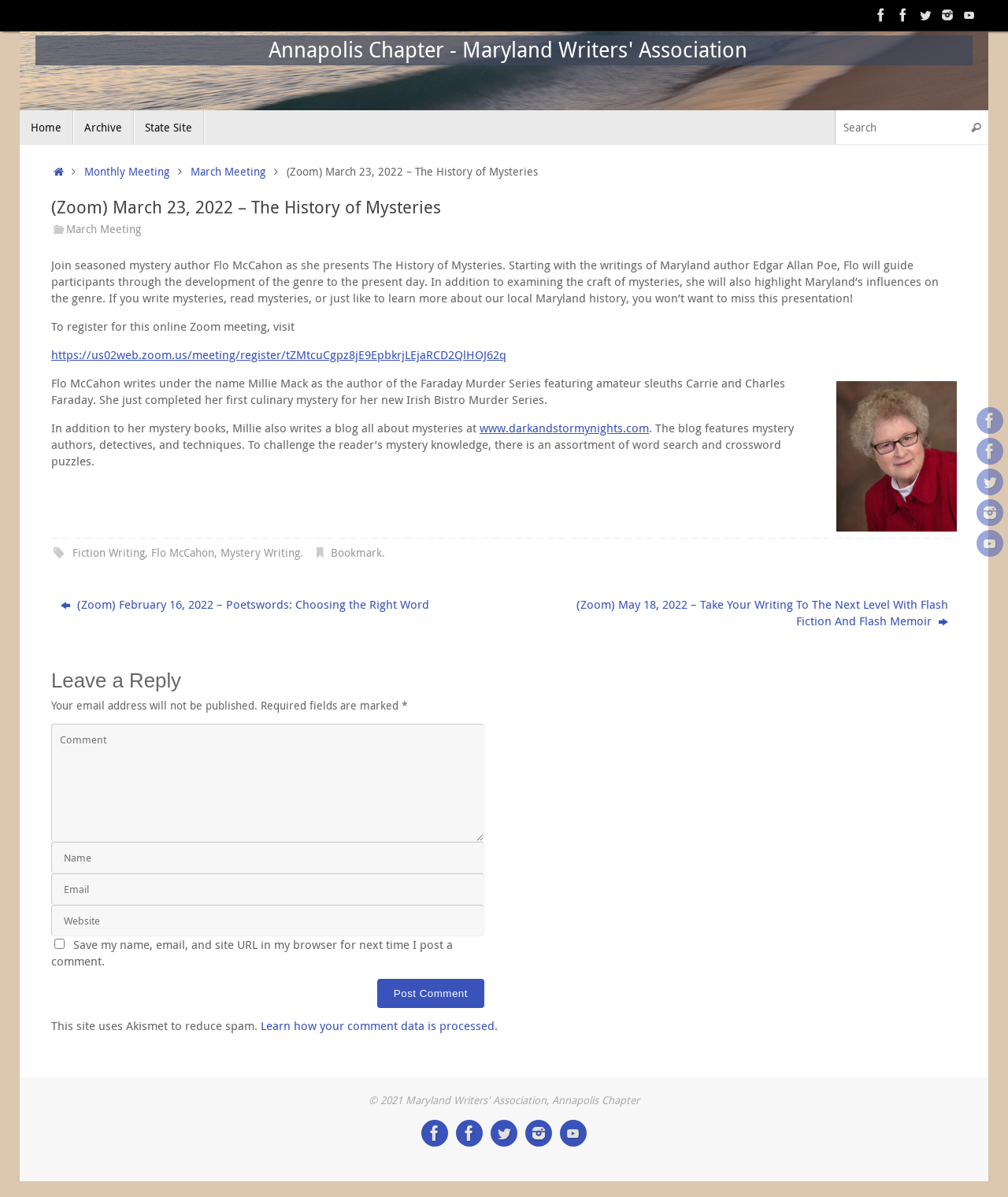Describe the webpage in detail, including text, images, and layout.

This webpage is about the Annapolis Chapter of the Maryland Writers Association. At the top, there are five social media links, including Facebook, Twitter, Instagram, and YouTube, which are repeated again at the bottom of the page. 

Below the social media links, there is a main content section that starts with a heading "(Zoom) March 23, 2022 – The History of Mysteries". This section contains information about an online Zoom meeting, including a description of the presentation, "The History of Mysteries", which will be given by Flo McCahon, a seasoned mystery author. The presentation will cover the development of the mystery genre from Edgar Allan Poe to the present day, highlighting Maryland's influences on the genre.

There is also a registration link for the online meeting and a brief bio of Flo McCahon, including her writing background and a link to her blog about mysteries. 

On the right side of the main content section, there are links to other pages, including "Home", "Archive", and "State Site", as well as a search box. 

At the bottom of the page, there is a footer section that contains tags related to the post, including "Fiction Writing", "Flo McCahon", and "Mystery Writing". There are also links to previous and next posts, including "(Zoom) February 16, 2022 – Poetswords: Choosing the Right Word" and "(Zoom) May 18, 2022 – Take Your Writing To The Next Level With Flash Fiction And Flash Memoir". 

Finally, there is a comment section where users can leave a reply, with fields for name, email, and website, as well as a checkbox to save their information for future comments.